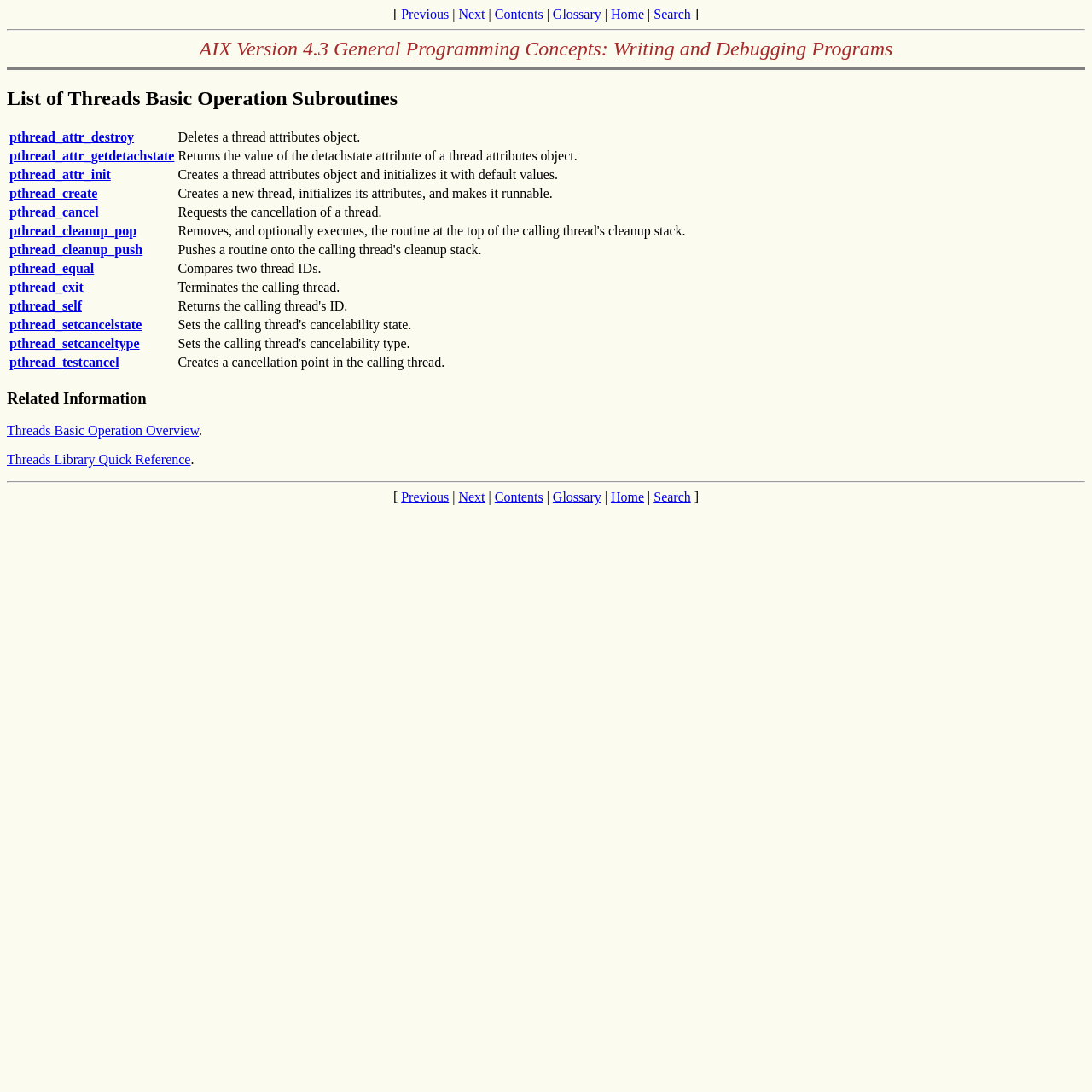Can you identify the bounding box coordinates of the clickable region needed to carry out this instruction: 'Click on the 'Next' button'? The coordinates should be four float numbers within the range of 0 to 1, stated as [left, top, right, bottom].

[0.42, 0.006, 0.444, 0.02]